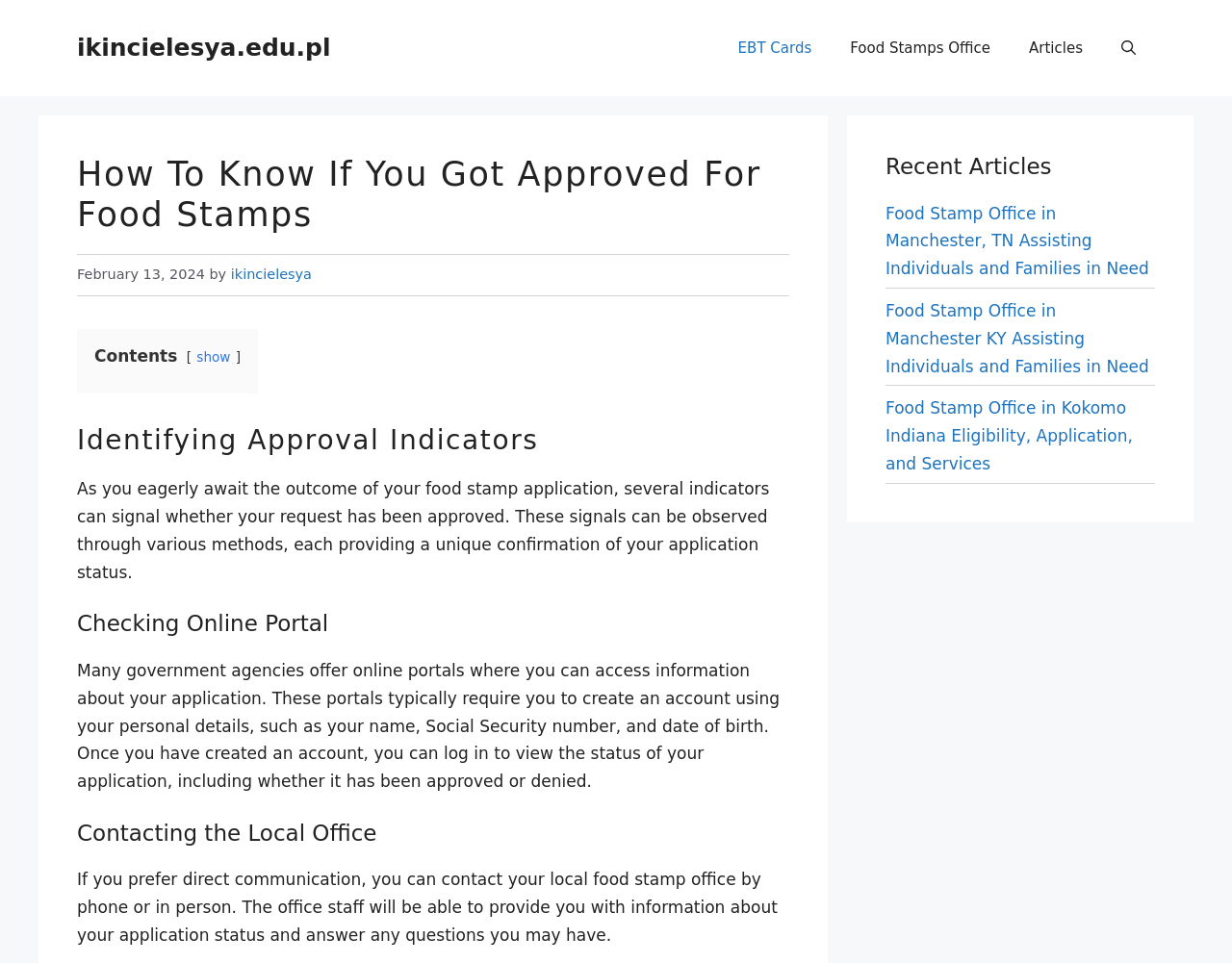Determine the bounding box coordinates of the element's region needed to click to follow the instruction: "Click on the 'show' link". Provide these coordinates as four float numbers between 0 and 1, formatted as [left, top, right, bottom].

[0.16, 0.362, 0.187, 0.378]